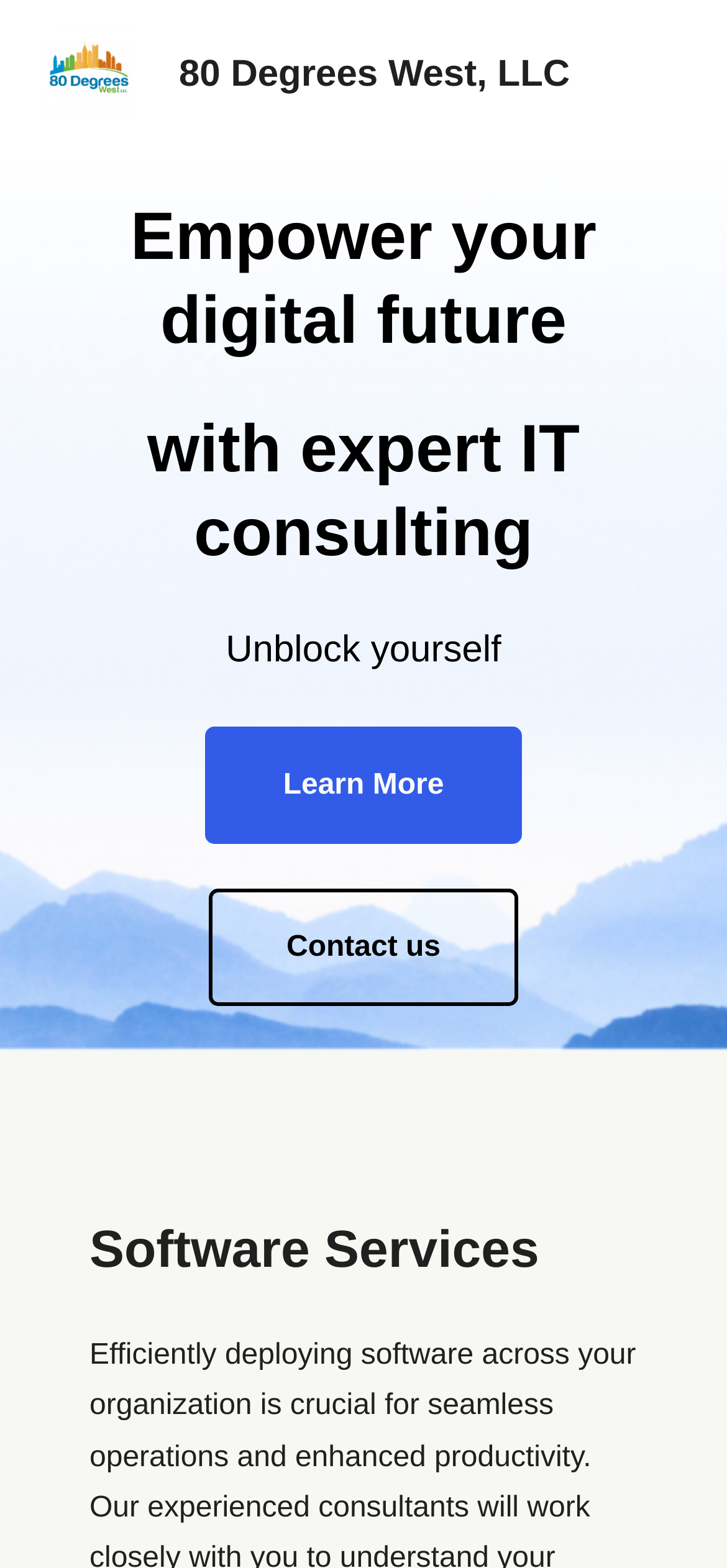Provide the bounding box coordinates of the HTML element this sentence describes: "parent_node: 最新文章".

None